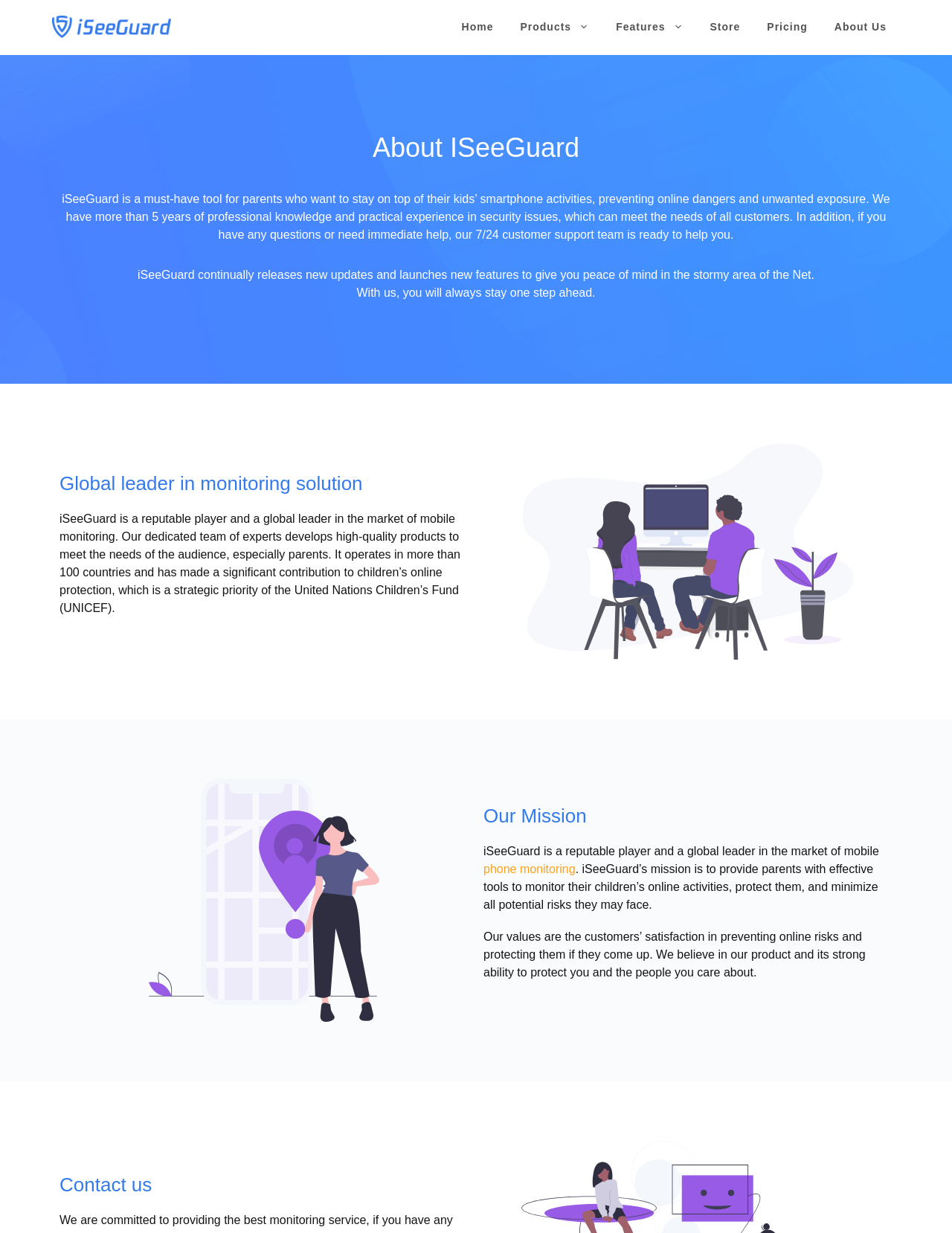Explain in detail what you observe on this webpage.

The webpage is about iSeeGuard, a company that provides mobile monitoring solutions for parents to protect their children from online dangers. At the top left corner, there is a logo of iSeeGuard, which is an image with a link to the company's homepage. 

Below the logo, there is a navigation menu with links to different sections of the website, including Home, Products, Features, Store, Pricing, and About Us. The About Us section is currently active, as indicated by the focused state of the Root Element.

The main content of the About Us section is divided into several sections. The first section has a heading "About ISeeGuard" and provides a brief introduction to the company, stating its mission to help parents stay on top of their kids' smartphone activities and prevent online dangers. 

Below this section, there is a paragraph of text that explains the company's expertise in security issues and its commitment to customer support. 

Next, there is a section with a heading "Global leader in monitoring solution" that highlights iSeeGuard's reputation as a global leader in the market of mobile monitoring. This section includes a paragraph of text that describes the company's products and its contribution to children's online protection.

To the right of this section, there is an image that takes up about half of the screen width. 

Further down, there is a section with a heading "Our Mission" that explains iSeeGuard's mission to provide parents with effective tools to monitor their children's online activities and protect them from potential risks. 

Finally, at the bottom of the page, there is a section with a heading "Contact us" that provides a way for customers to get in touch with the company.